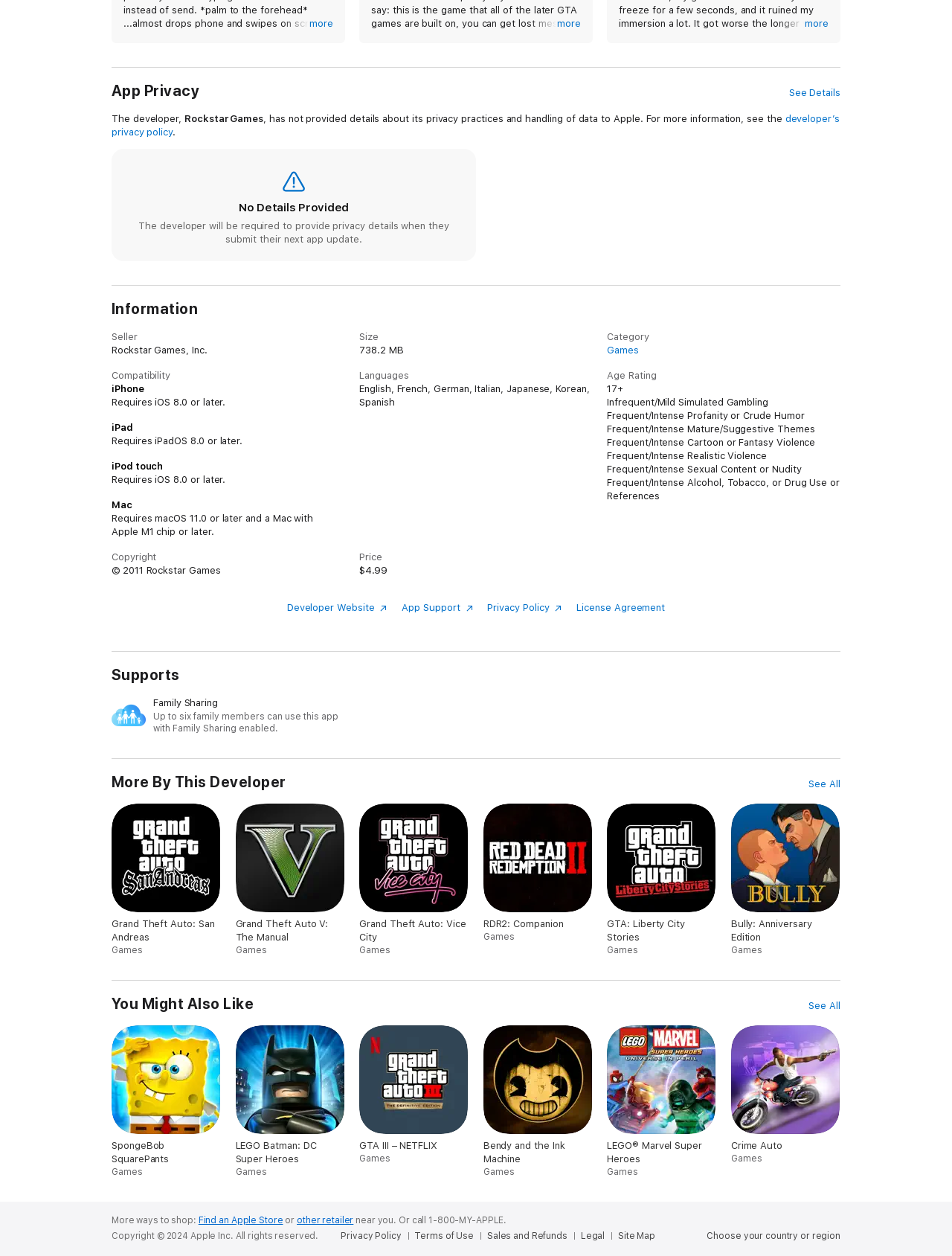Please identify the coordinates of the bounding box that should be clicked to fulfill this instruction: "Check the game's compatibility".

[0.117, 0.294, 0.362, 0.305]